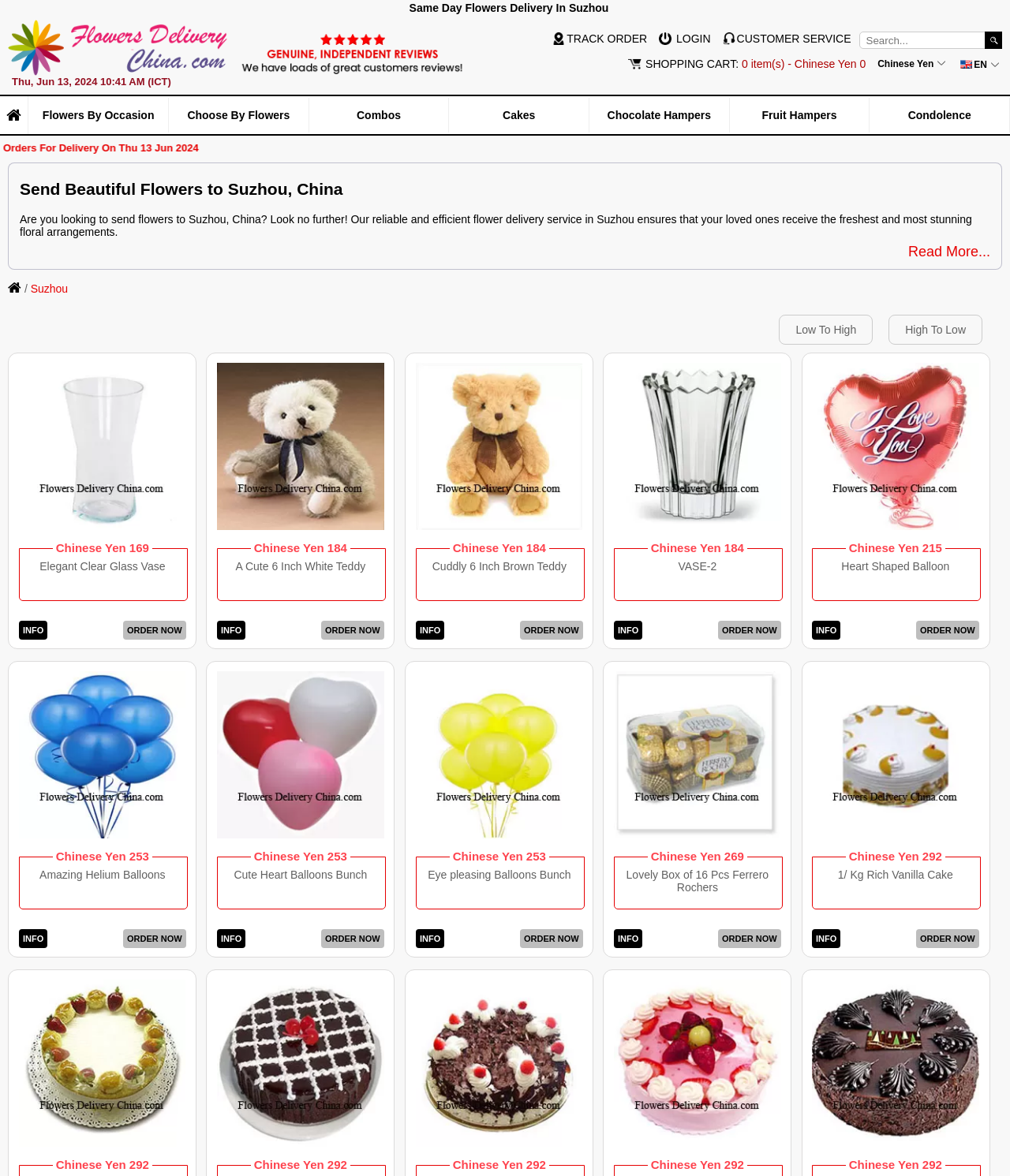Find the bounding box coordinates of the element I should click to carry out the following instruction: "View shopping cart".

[0.622, 0.048, 0.869, 0.059]